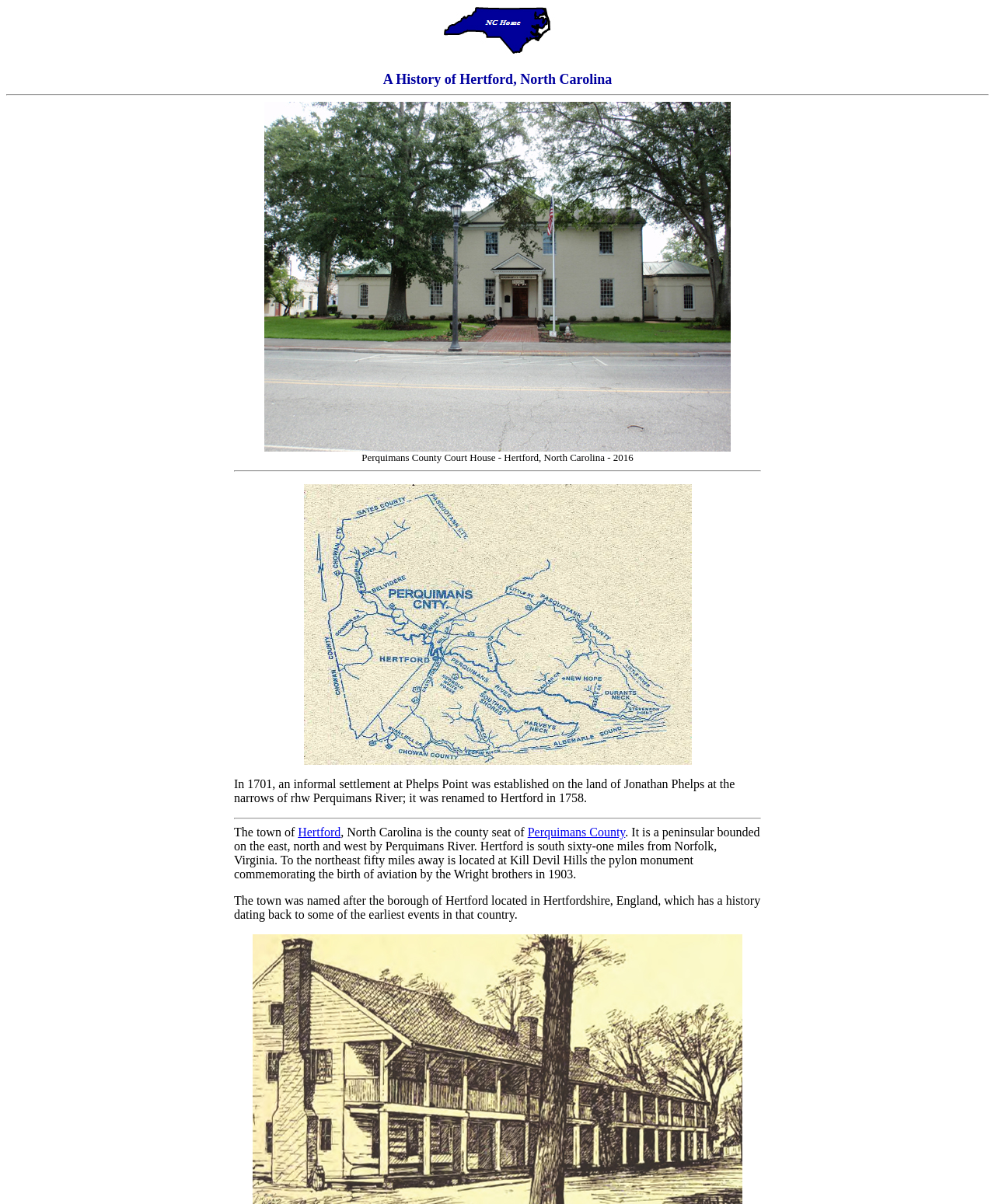Respond to the question below with a concise word or phrase:
What is the name of the town described on this webpage?

Hertford